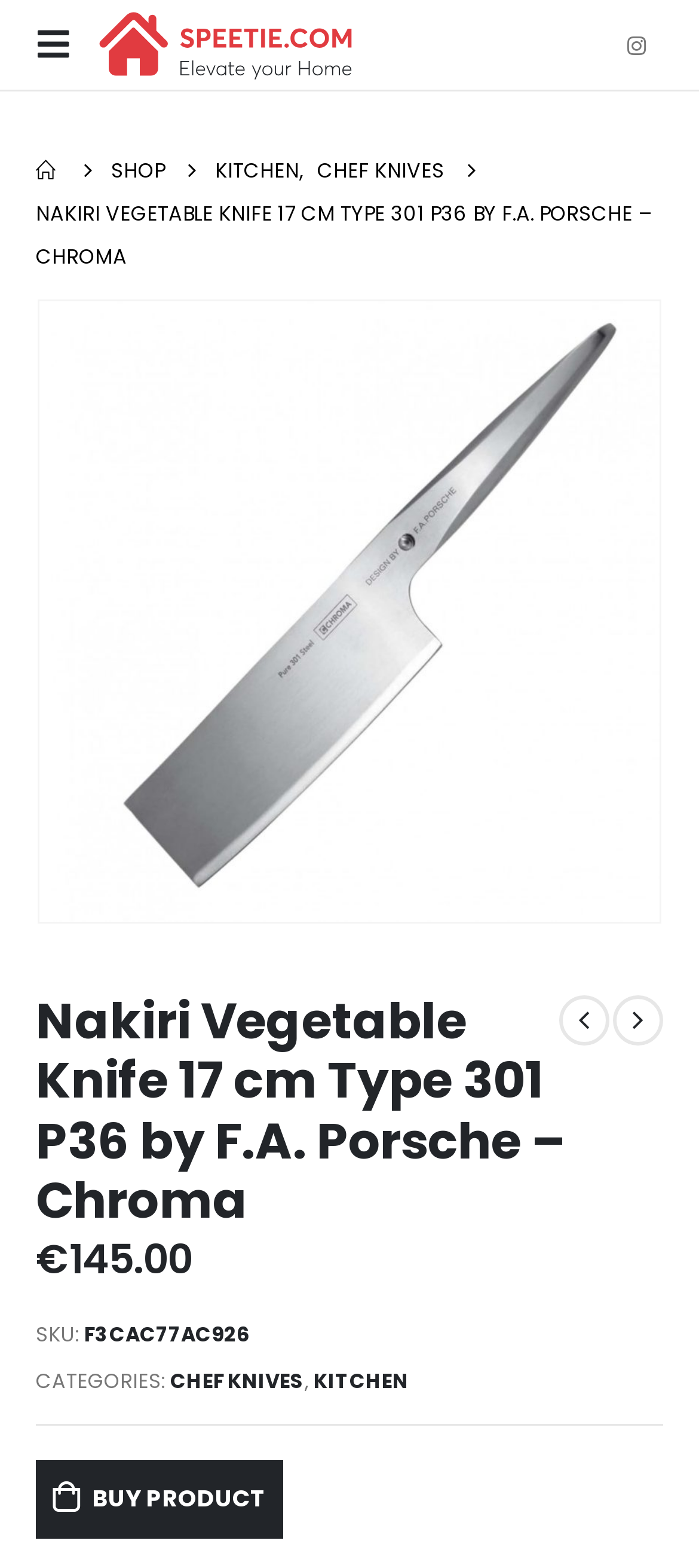Identify the bounding box coordinates for the region of the element that should be clicked to carry out the instruction: "Go to HOME page". The bounding box coordinates should be four float numbers between 0 and 1, i.e., [left, top, right, bottom].

[0.051, 0.095, 0.087, 0.122]